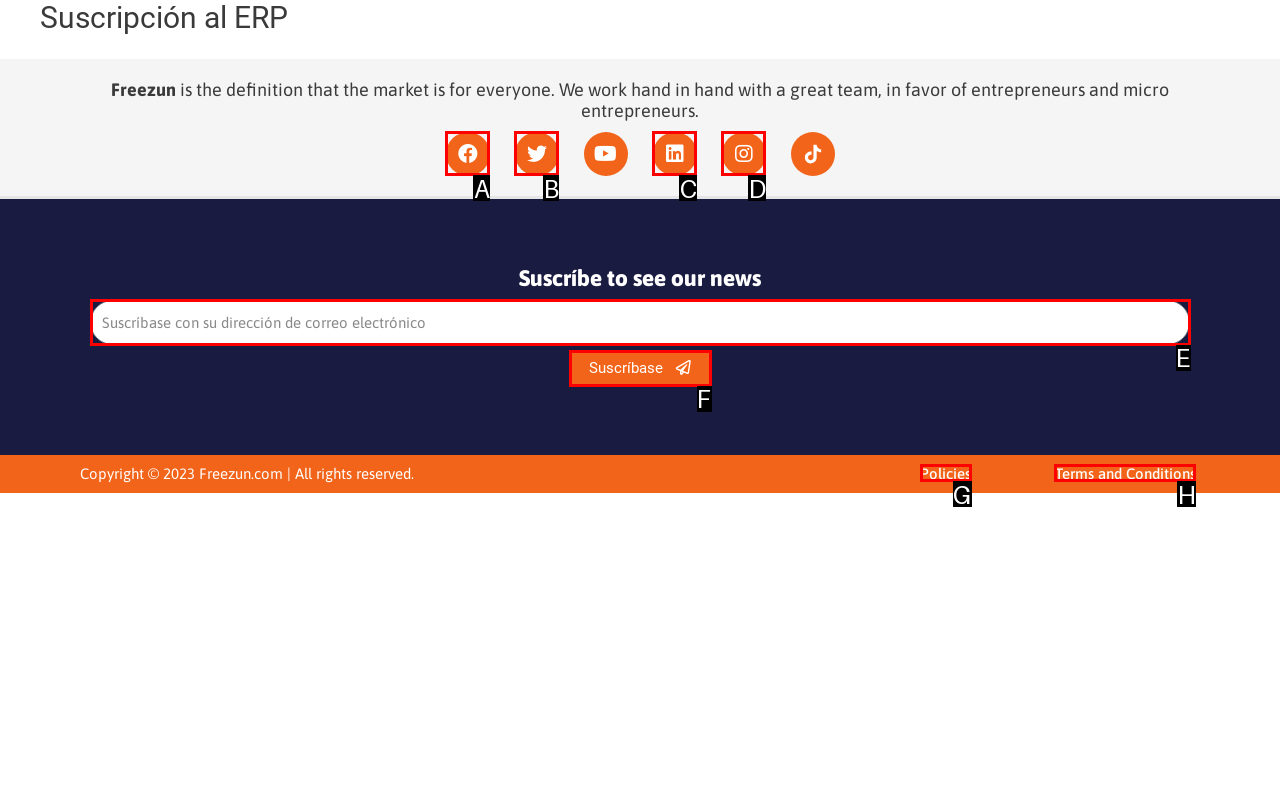Select the letter from the given choices that aligns best with the description: Terms and Conditions. Reply with the specific letter only.

H